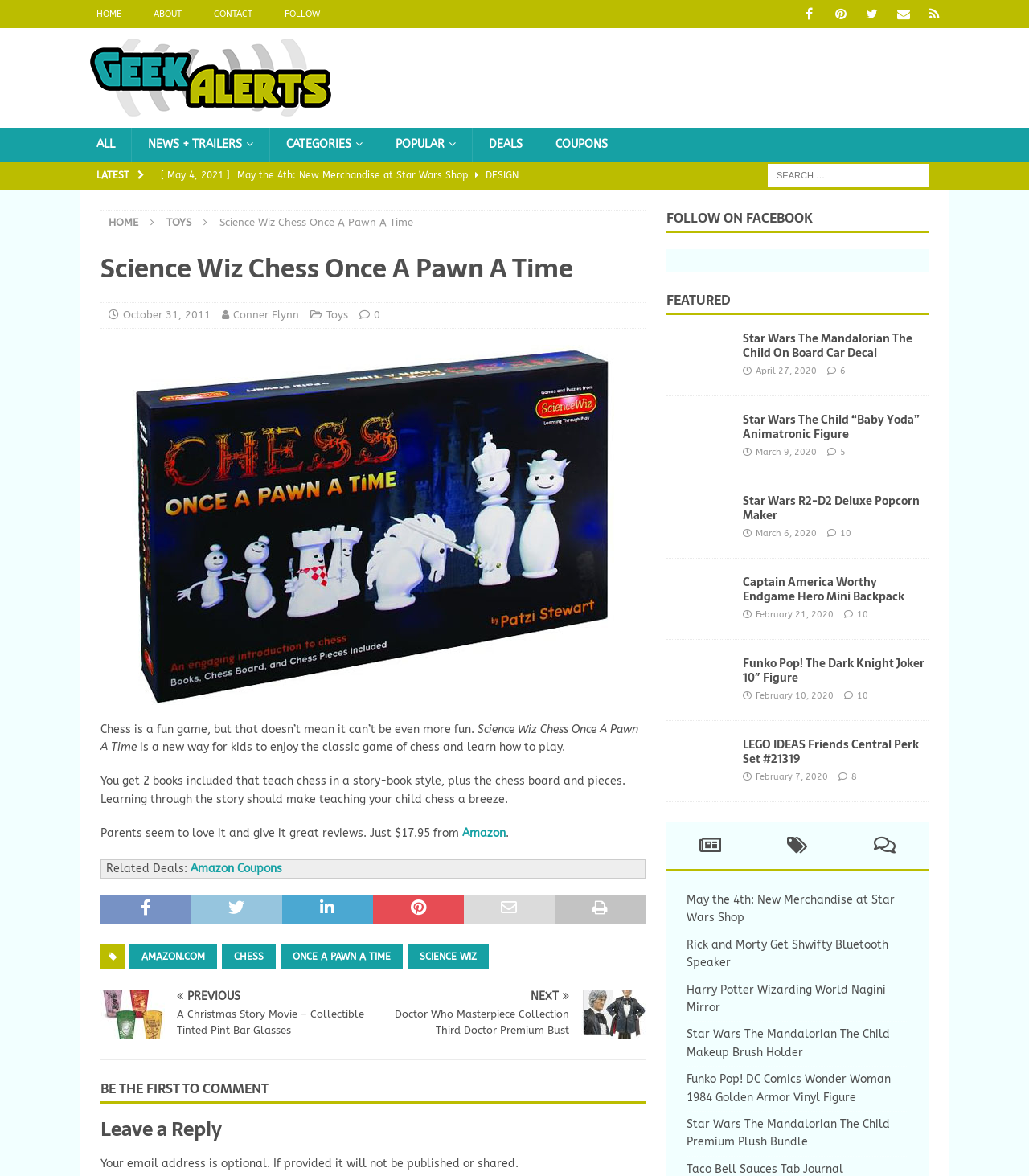Please indicate the bounding box coordinates for the clickable area to complete the following task: "Click on the HOME link". The coordinates should be specified as four float numbers between 0 and 1, i.e., [left, top, right, bottom].

[0.078, 0.0, 0.134, 0.024]